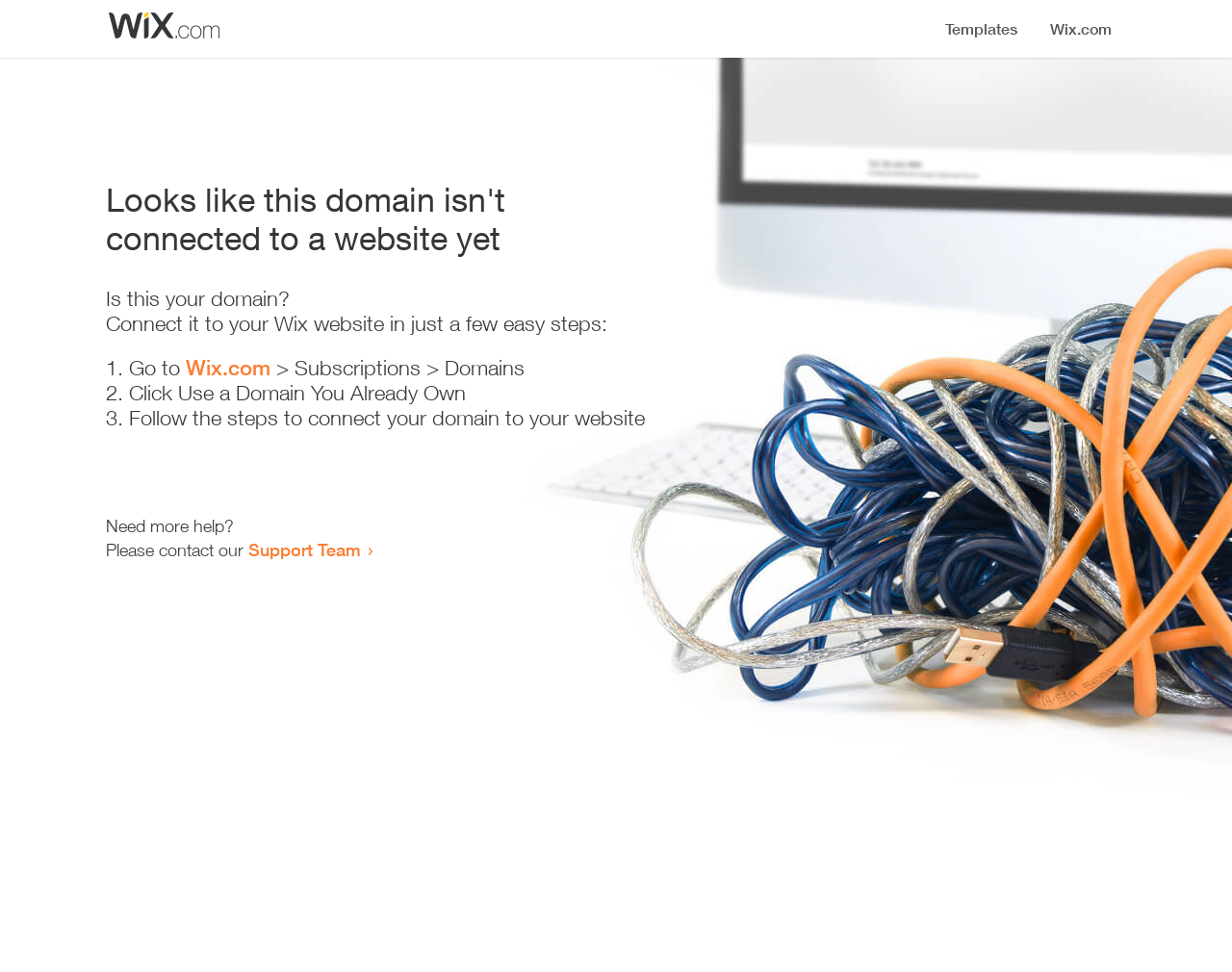Provide a short, one-word or phrase answer to the question below:
How many steps are required to connect the domain to a website?

3